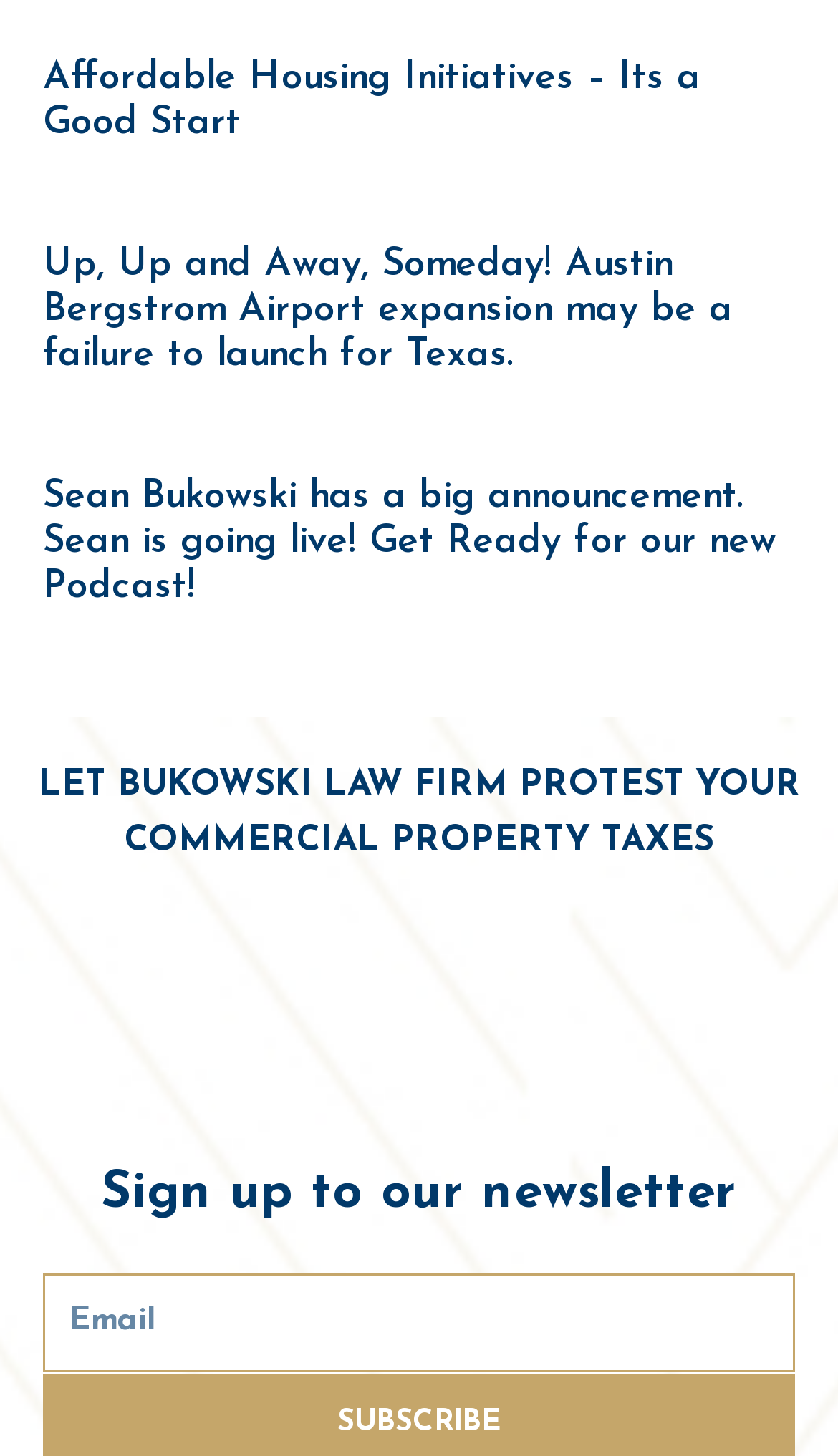What is the topic of the third article?
Give a single word or phrase as your answer by examining the image.

Sean Bukowski's podcast